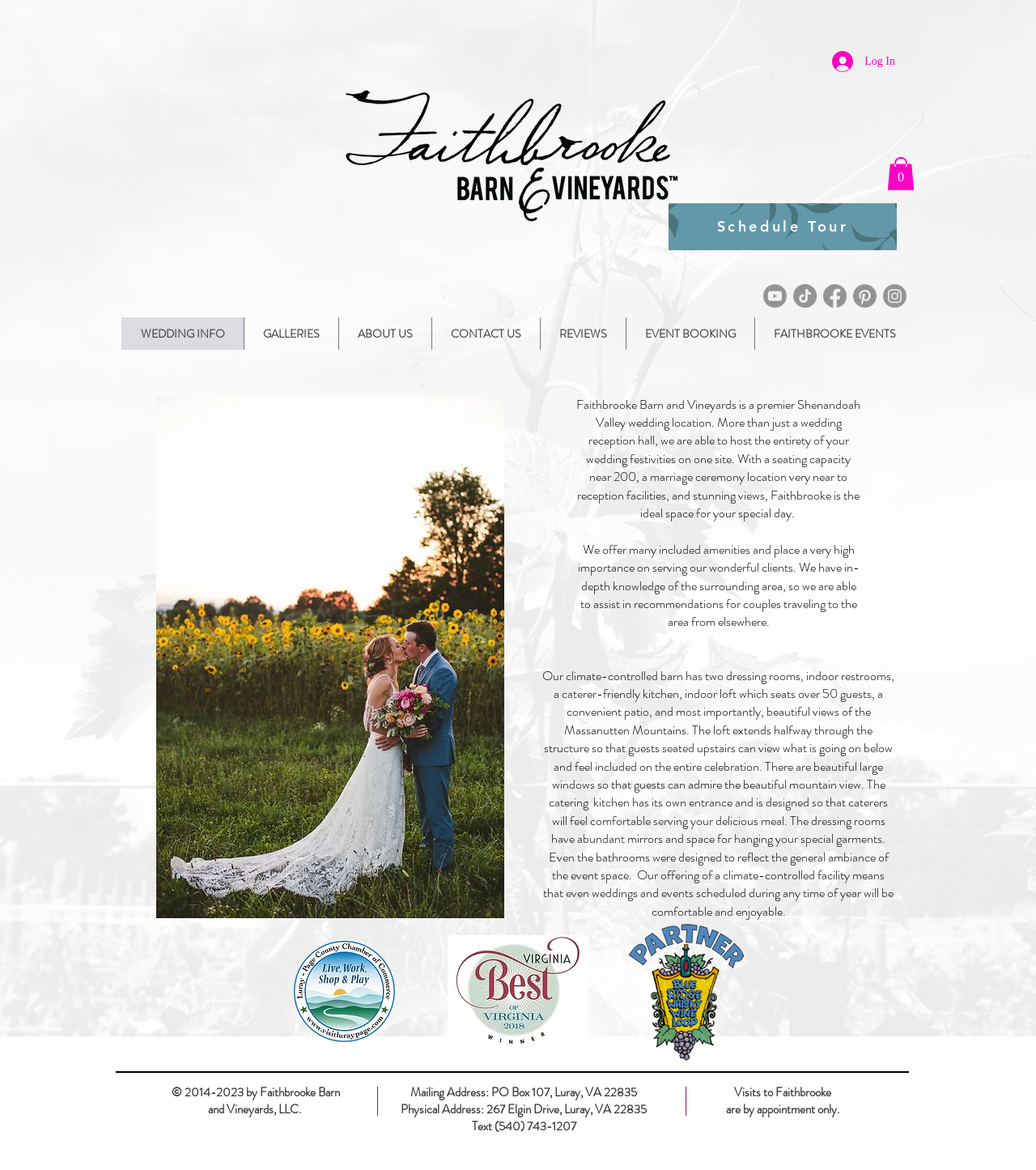Please identify the bounding box coordinates of the element that needs to be clicked to execute the following command: "View the wedding galleries". Provide the bounding box using four float numbers between 0 and 1, formatted as [left, top, right, bottom].

[0.235, 0.271, 0.327, 0.299]